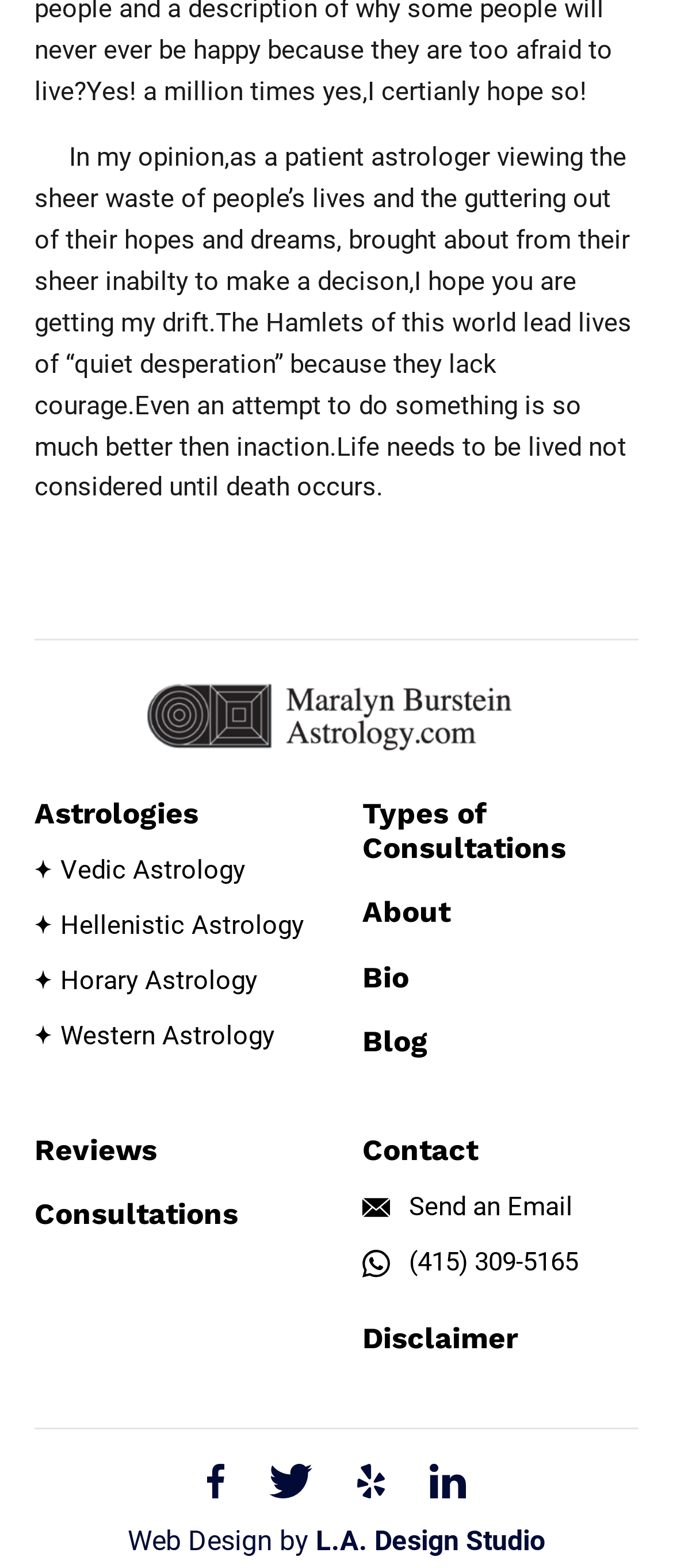Identify the bounding box coordinates necessary to click and complete the given instruction: "Check Disclaimer".

[0.538, 0.842, 0.769, 0.864]